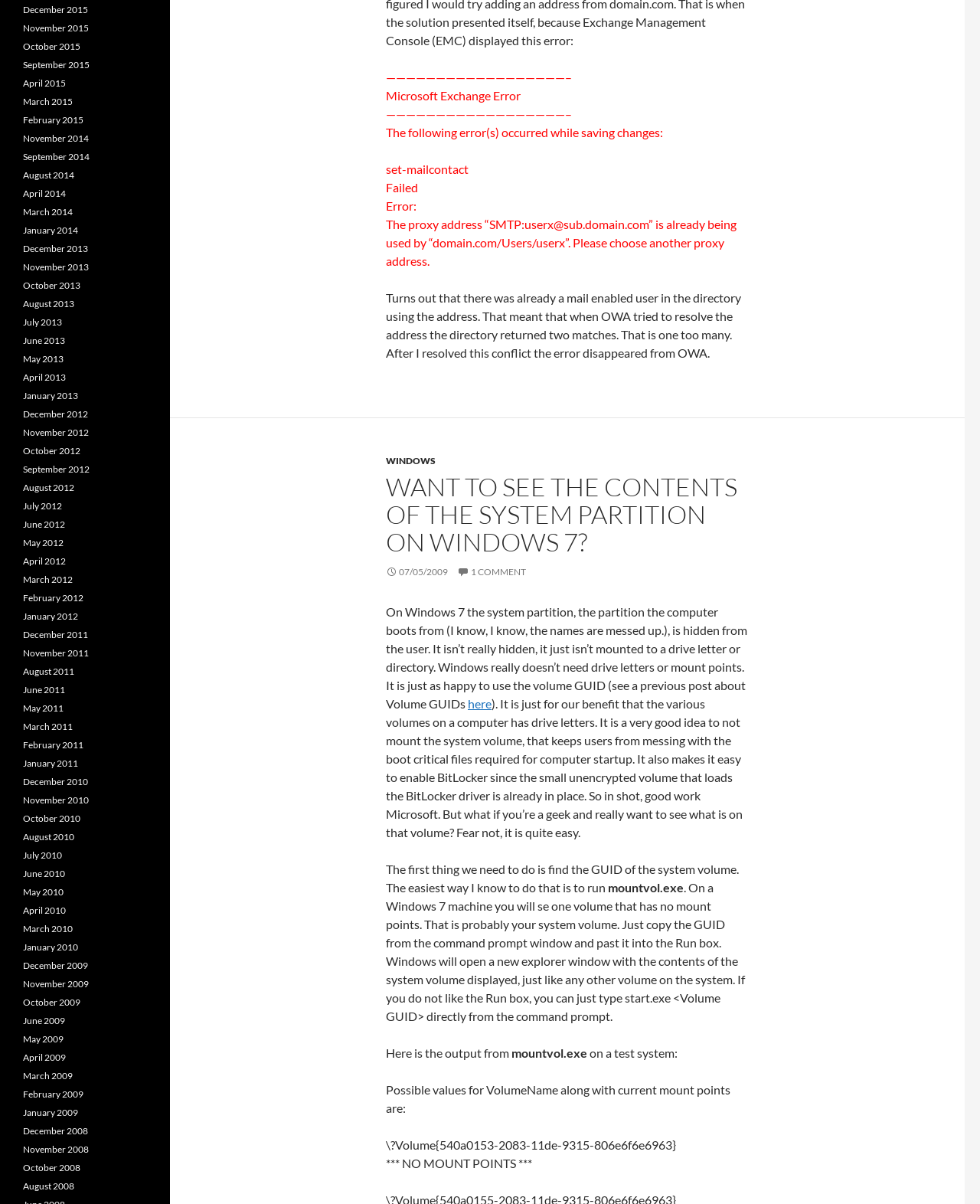Please identify the bounding box coordinates of the area I need to click to accomplish the following instruction: "View the archives for December 2015".

[0.023, 0.003, 0.09, 0.013]